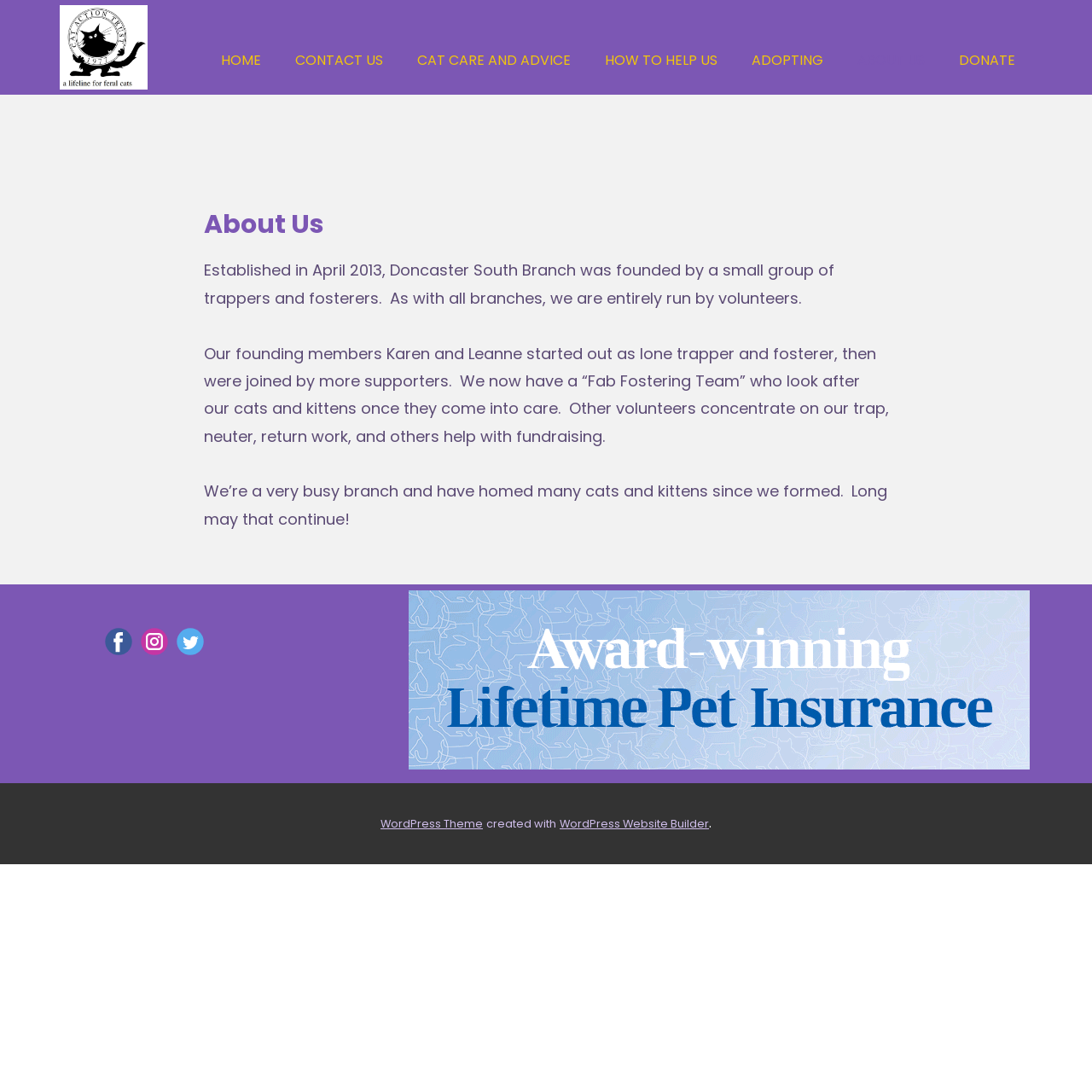What is the purpose of the volunteers in the branch?
Respond to the question with a single word or phrase according to the image.

Trap, neuter, return work